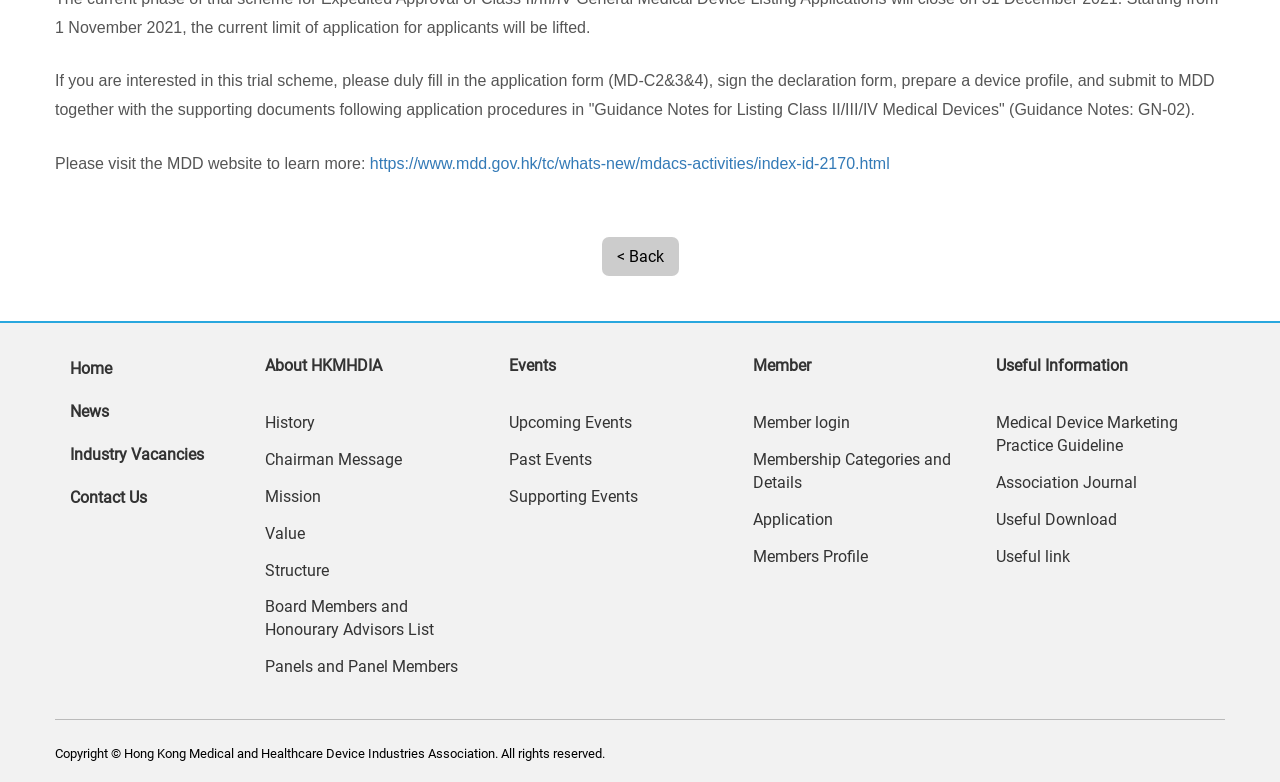From the screenshot, find the bounding box of the UI element matching this description: "Membership Categories and Details". Supply the bounding box coordinates in the form [left, top, right, bottom], each a float between 0 and 1.

[0.588, 0.565, 0.755, 0.642]